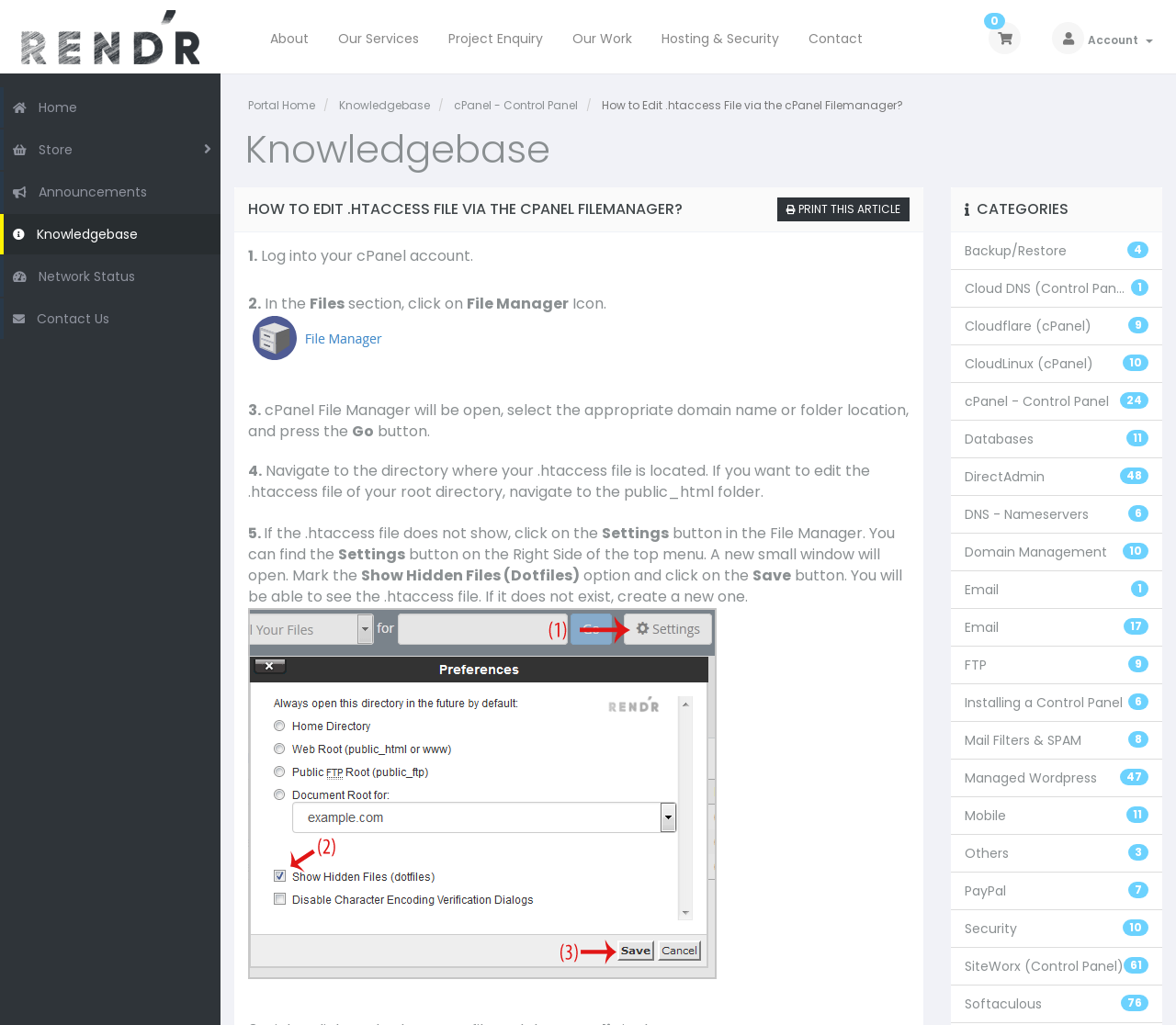What option needs to be marked to show hidden files?
Please provide a detailed answer to the question.

To show hidden files, including the .htaccess file, you need to mark the 'Show Hidden Files (Dotfiles)' option in the File Manager settings, as described in step 5 of the instructions.